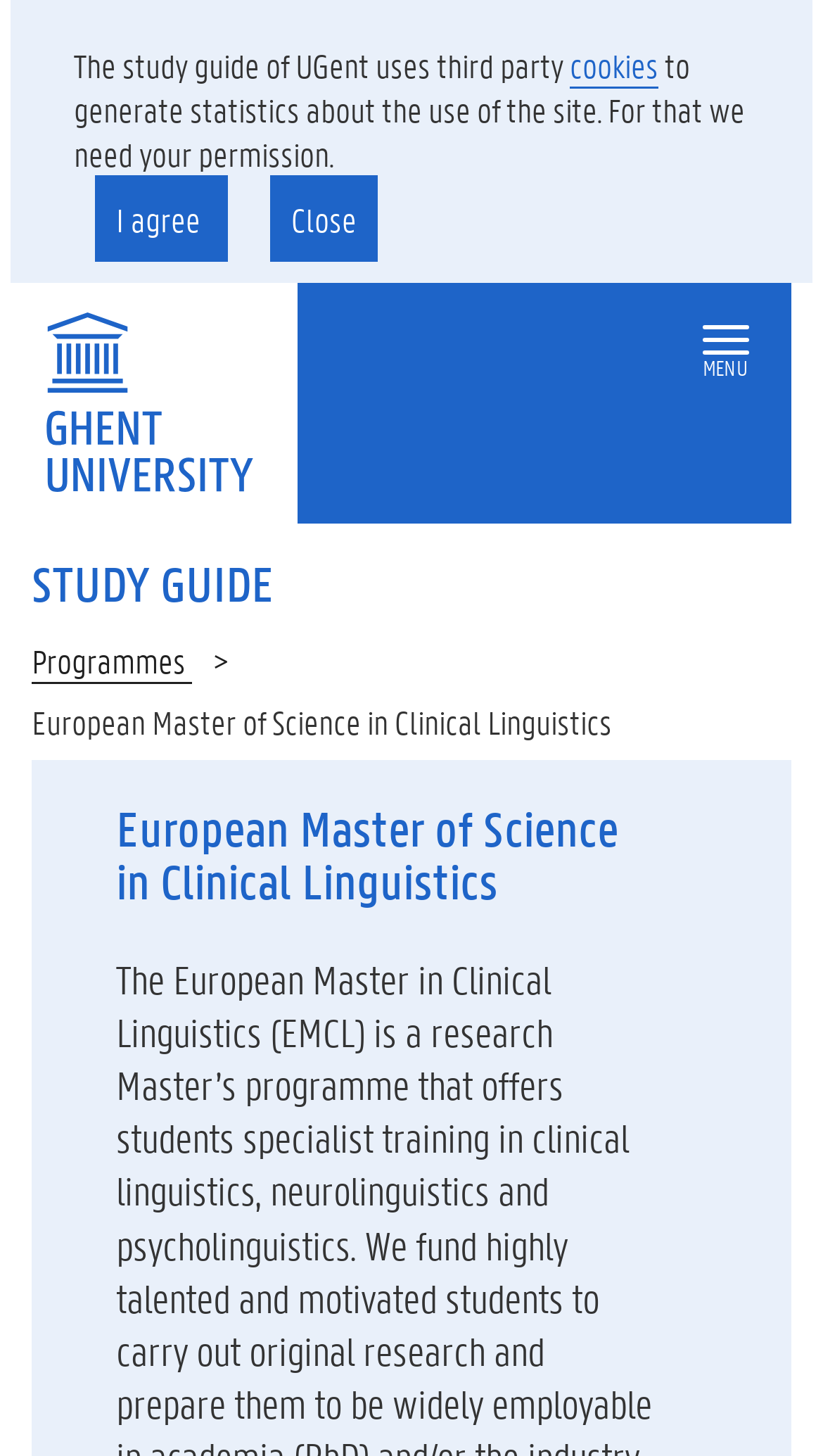What is the function of the 'MENU' button?
Refer to the image and give a detailed answer to the question.

I found the answer by looking at the button element with the text 'MENU' which has a property 'controls' set to 'navbar'.